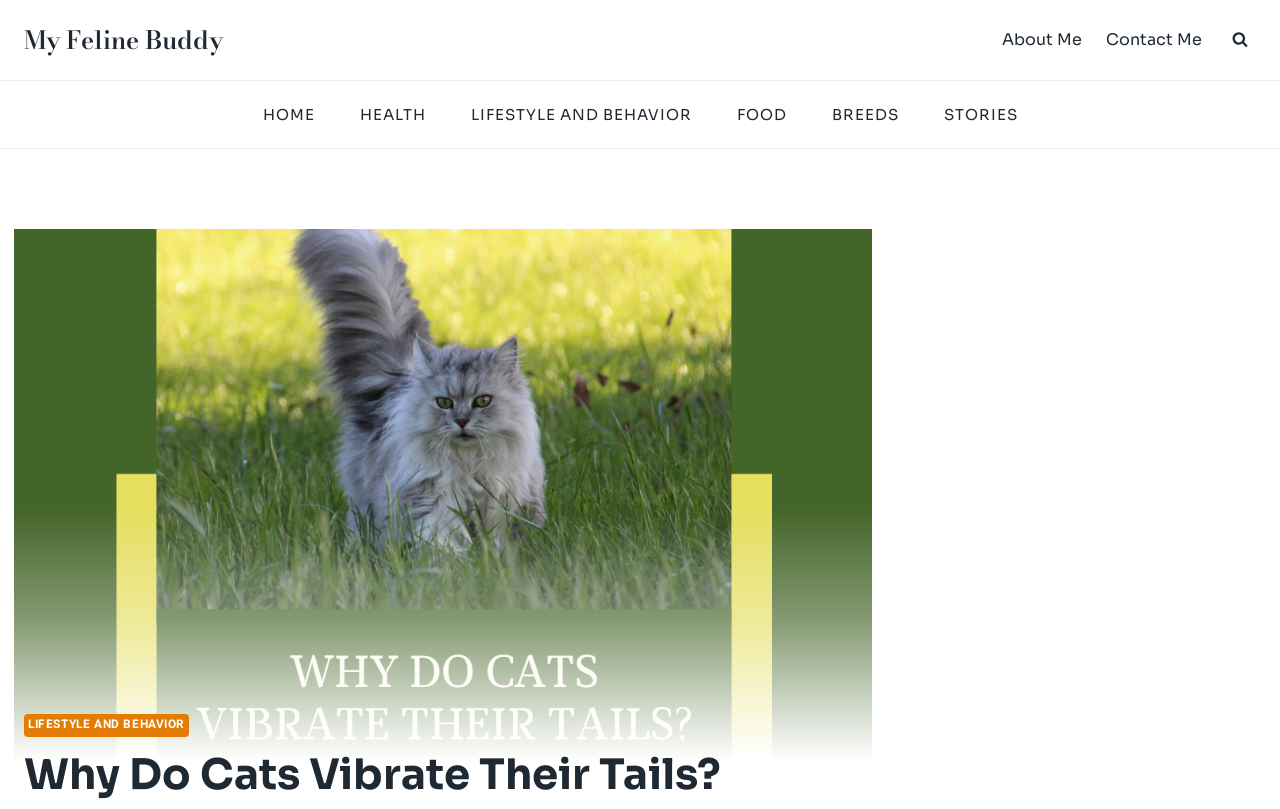Is the search form currently visible? Look at the image and give a one-word or short phrase answer.

No